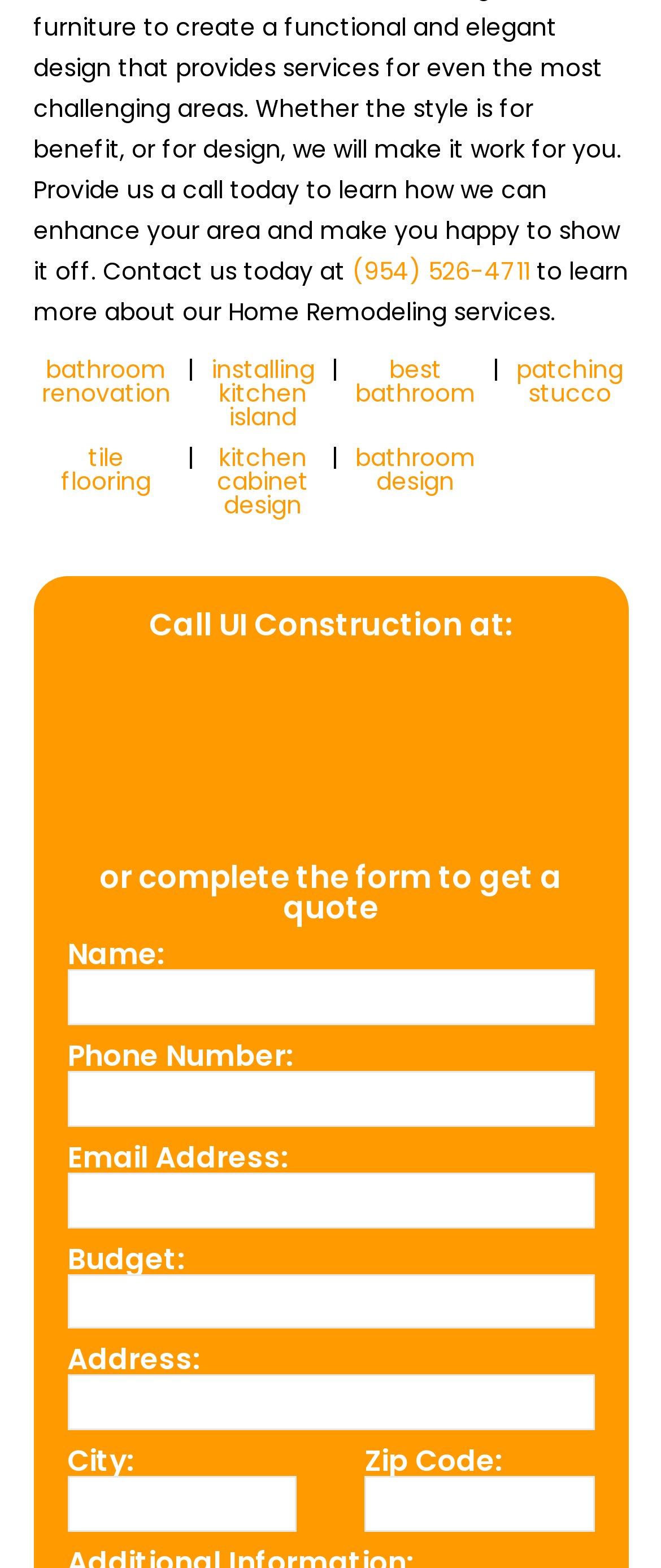Locate the bounding box coordinates of the area to click to fulfill this instruction: "Enter the city". The bounding box should be presented as four float numbers between 0 and 1, in the order [left, top, right, bottom].

[0.101, 0.941, 0.449, 0.977]